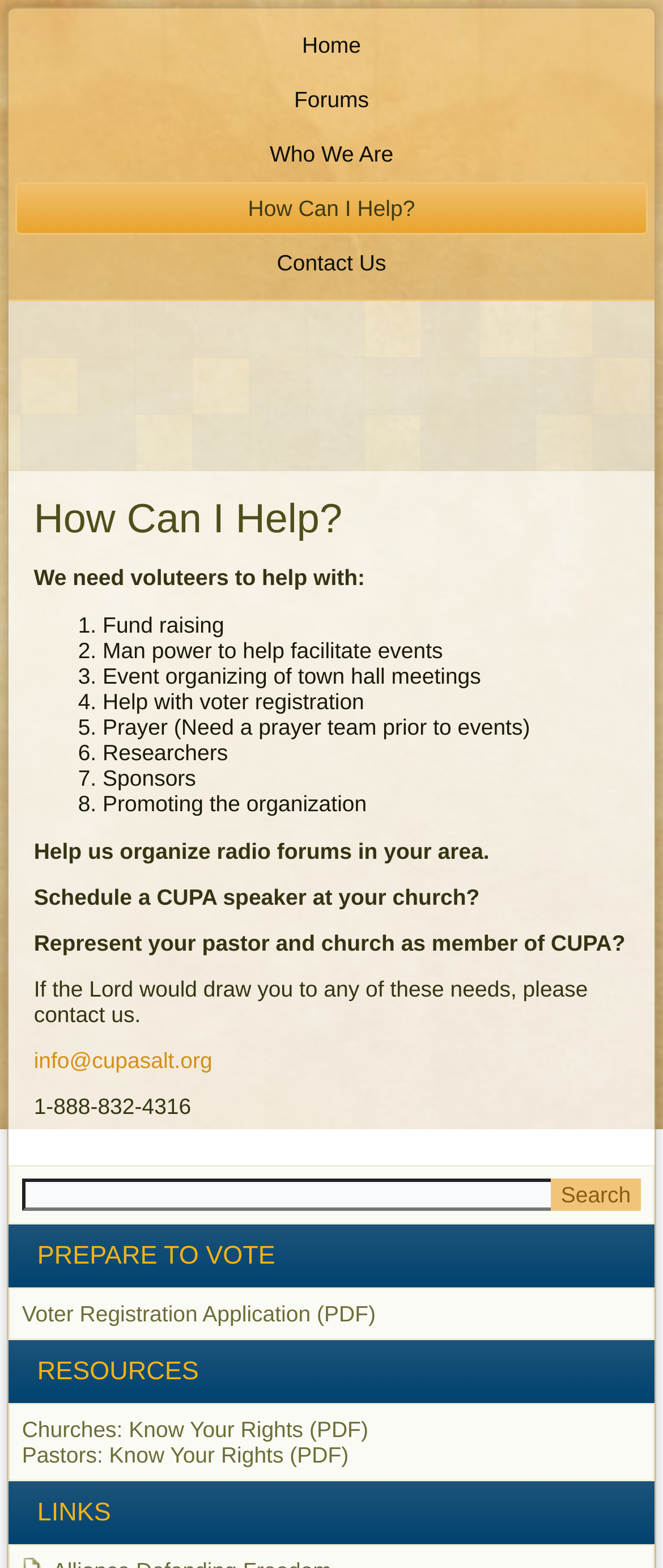What type of resources are provided on the webpage?
Observe the image and answer the question with a one-word or short phrase response.

Voter registration, Church rights